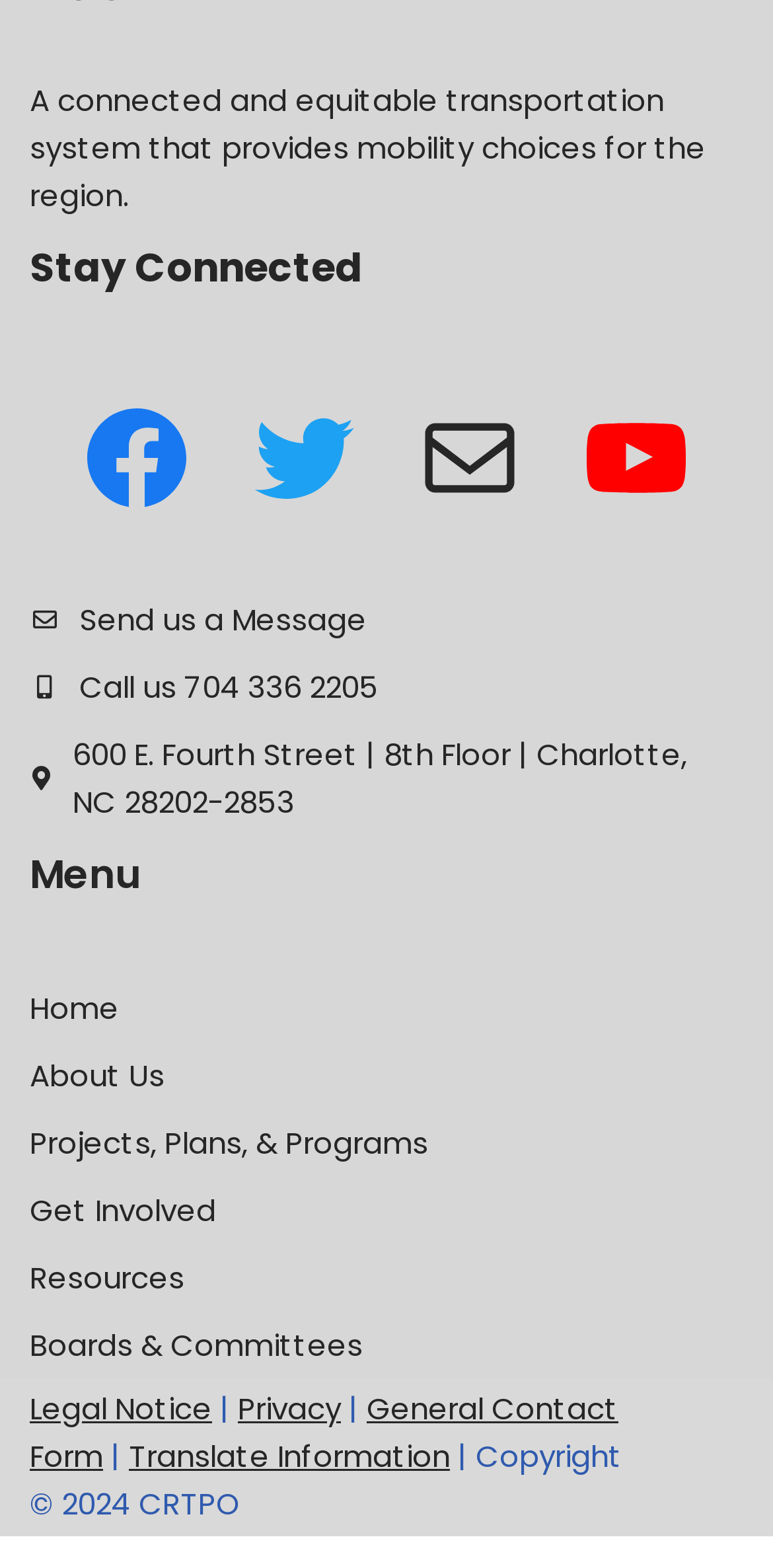Pinpoint the bounding box coordinates of the element that must be clicked to accomplish the following instruction: "View About Us". The coordinates should be in the format of four float numbers between 0 and 1, i.e., [left, top, right, bottom].

[0.038, 0.672, 0.213, 0.699]